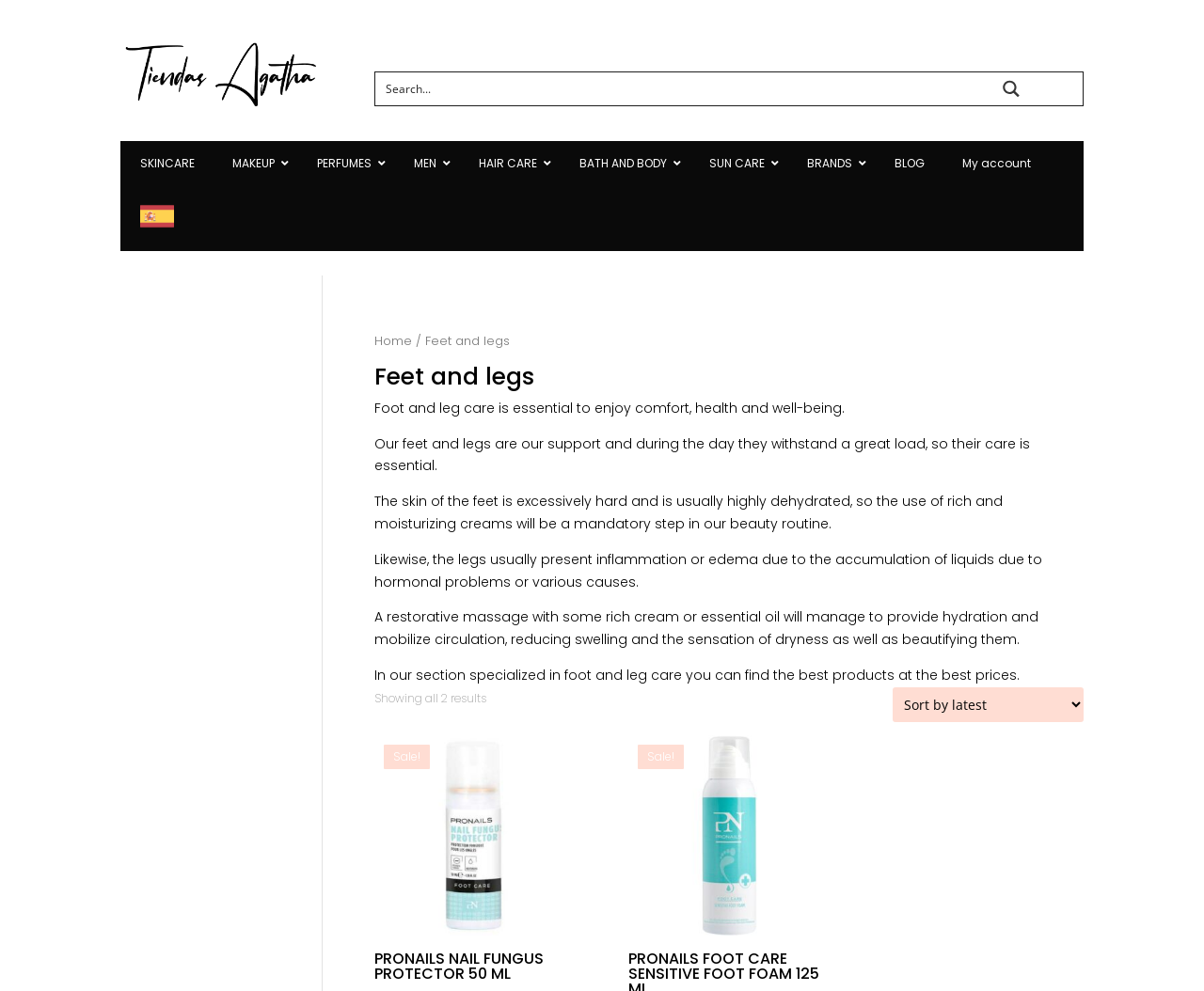Please identify the bounding box coordinates of the area I need to click to accomplish the following instruction: "Learn about CURRENT DEVELOPMENT OF LRRK2 AND PARKINSON´S DISEASE".

None